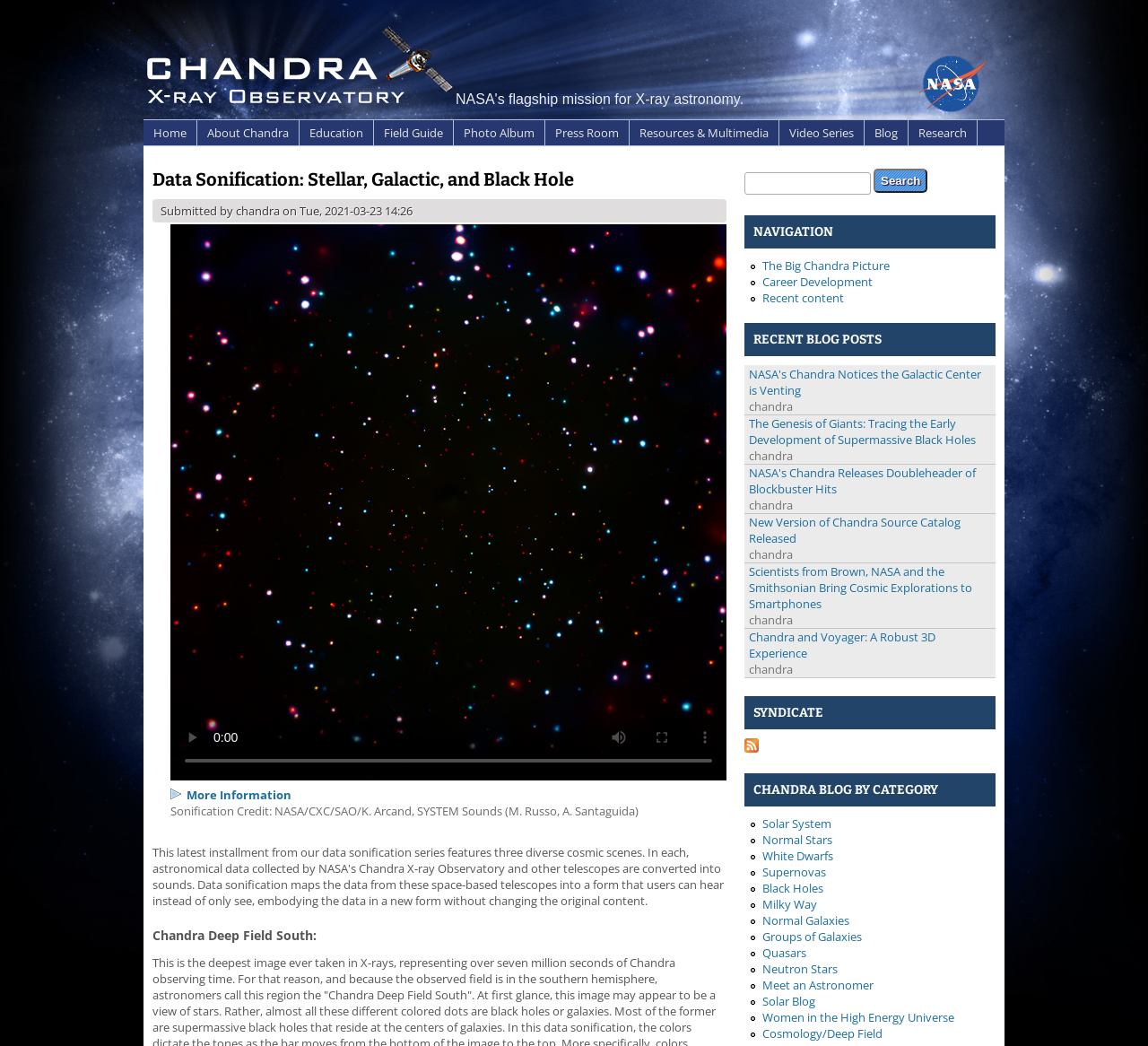Can you provide the bounding box coordinates for the element that should be clicked to implement the instruction: "Search for something"?

[0.648, 0.164, 0.759, 0.186]